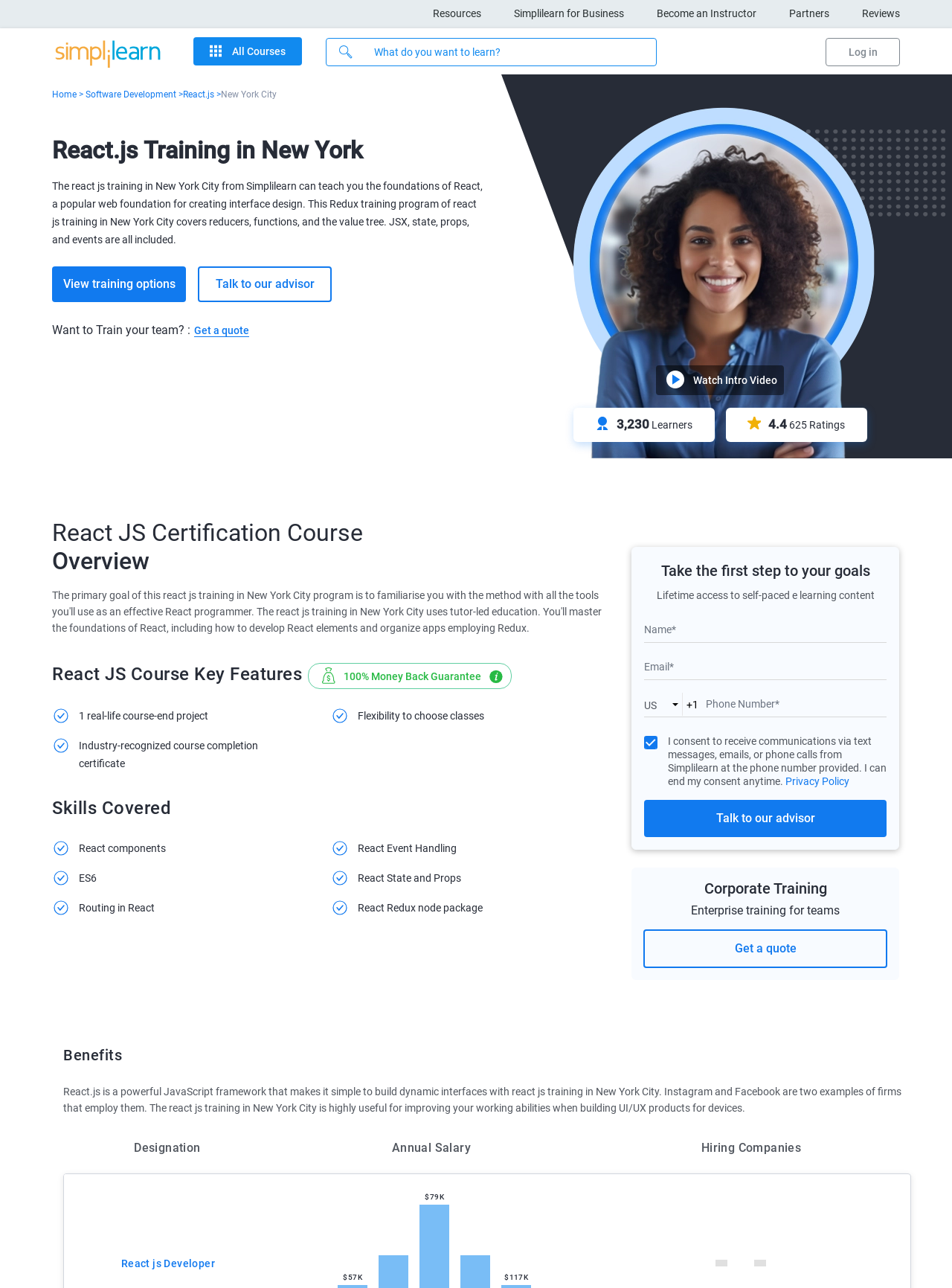Based on the element description "Software Development", predict the bounding box coordinates of the UI element.

[0.09, 0.069, 0.185, 0.077]